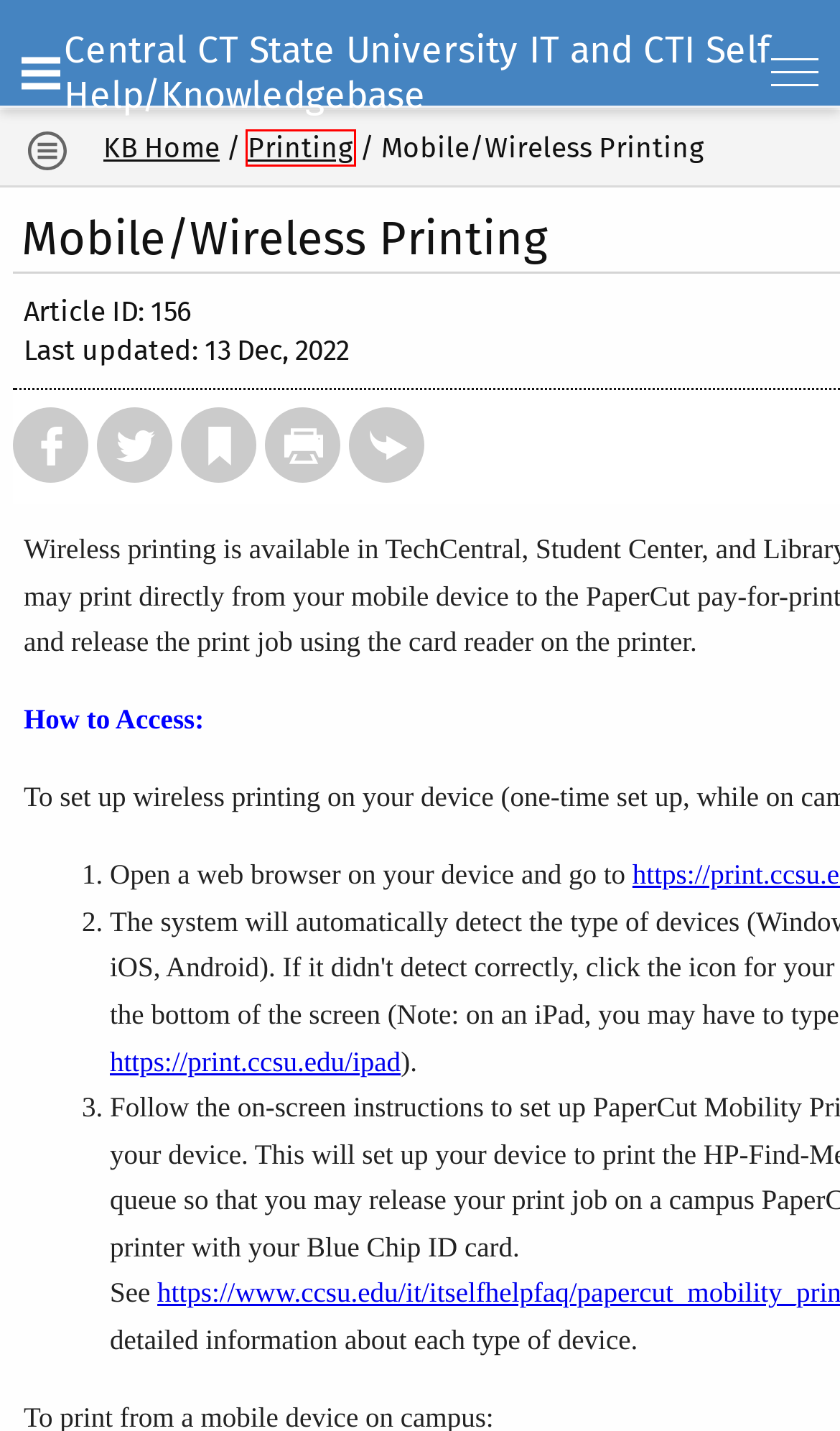Examine the screenshot of the webpage, which includes a red bounding box around an element. Choose the best matching webpage description for the page that will be displayed after clicking the element inside the red bounding box. Here are the candidates:
A. Printing - CCSU CTI and IT:: Self-Help/Knowledgebase
B. RSS feeds - CCSU CTI and IT:: Self-Help/Knowledgebase
C. Wireless Printing with PaperCut Mobility Print | Central Connecticut State University
D. Copy Center Submissions using PaperCut - CCSU CTI and IT:: Self-Help/Knowledgebase
E. Search results - CCSU CTI and IT:: Self-Help/Knowledgebase
F. GET - Login - Central Connecticut State University
G. PaperCut Printing (Student Ctr, Library, TechCentral) - CCSU CTI and IT:: Self-Help/Knowledgebase
H. CCSU CTI and IT:: Self-Help/Knowledgebase

A